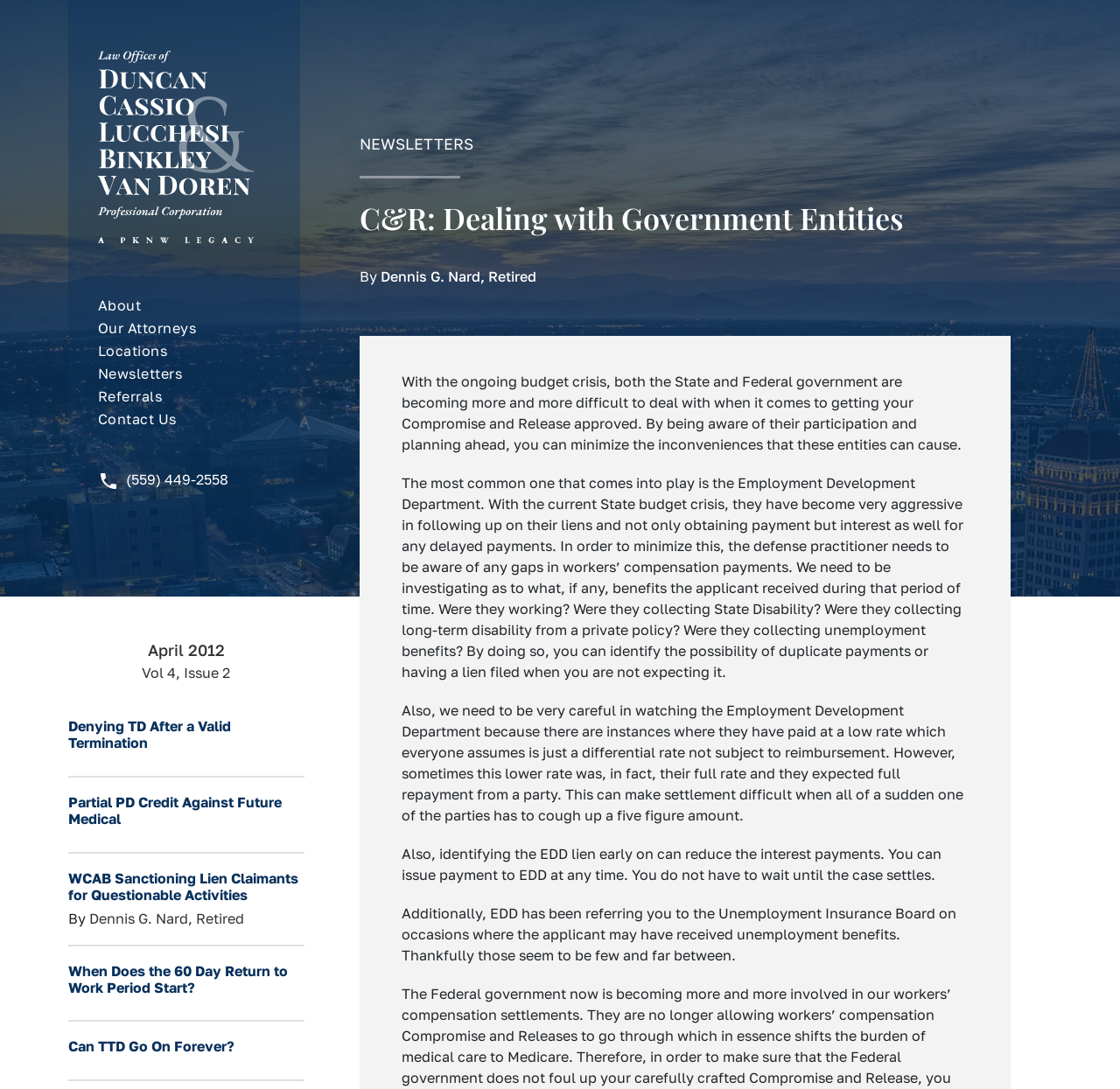Find the bounding box of the UI element described as: "Can TTD Go On Forever?". The bounding box coordinates should be given as four float values between 0 and 1, i.e., [left, top, right, bottom].

[0.061, 0.953, 0.209, 0.969]